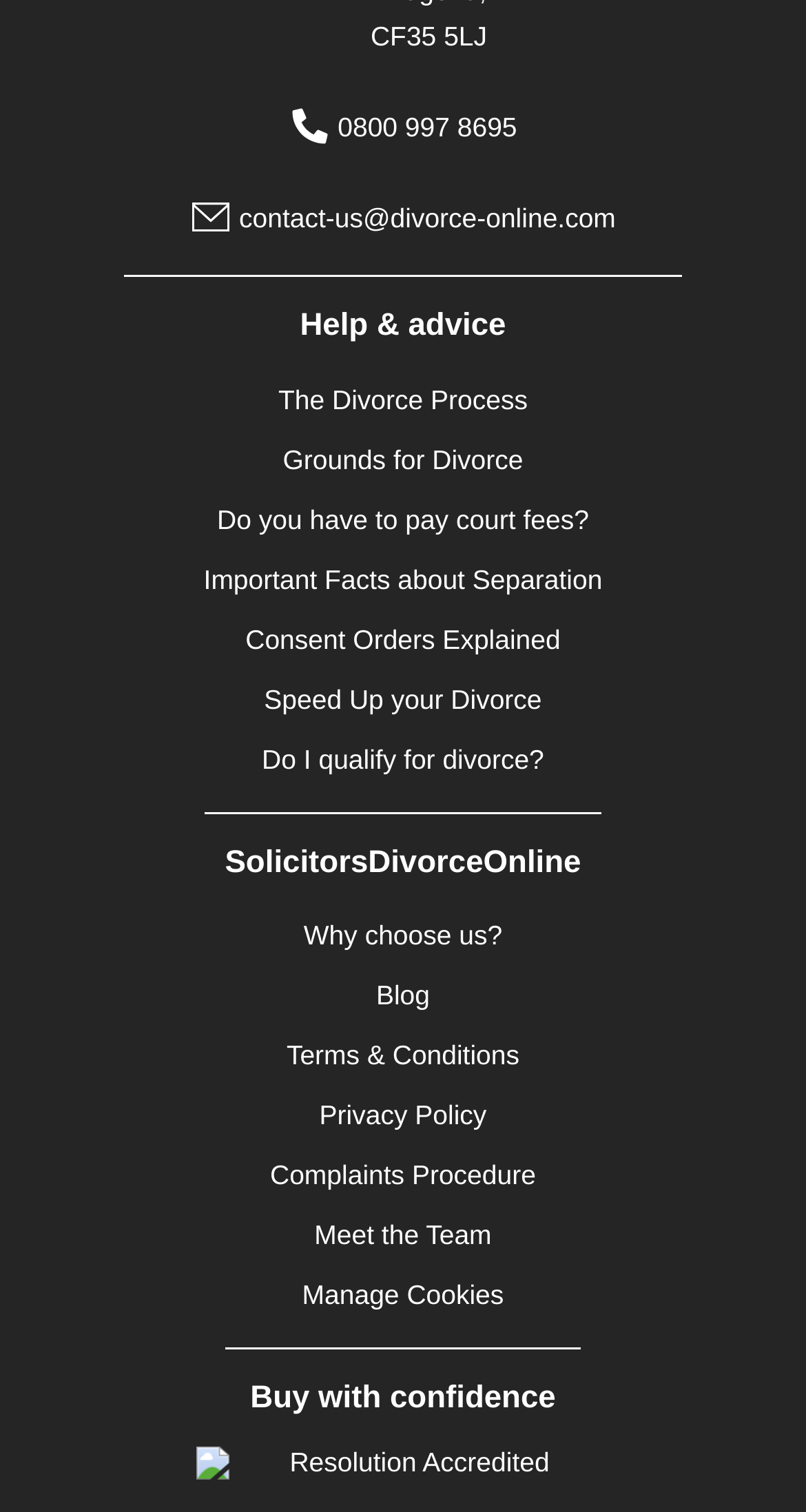What is the accreditation shown at the bottom of the webpage?
Analyze the image and provide a thorough answer to the question.

I found the image at the bottom of the webpage with the text 'Resolution Accredited', which indicates an accreditation or certification.